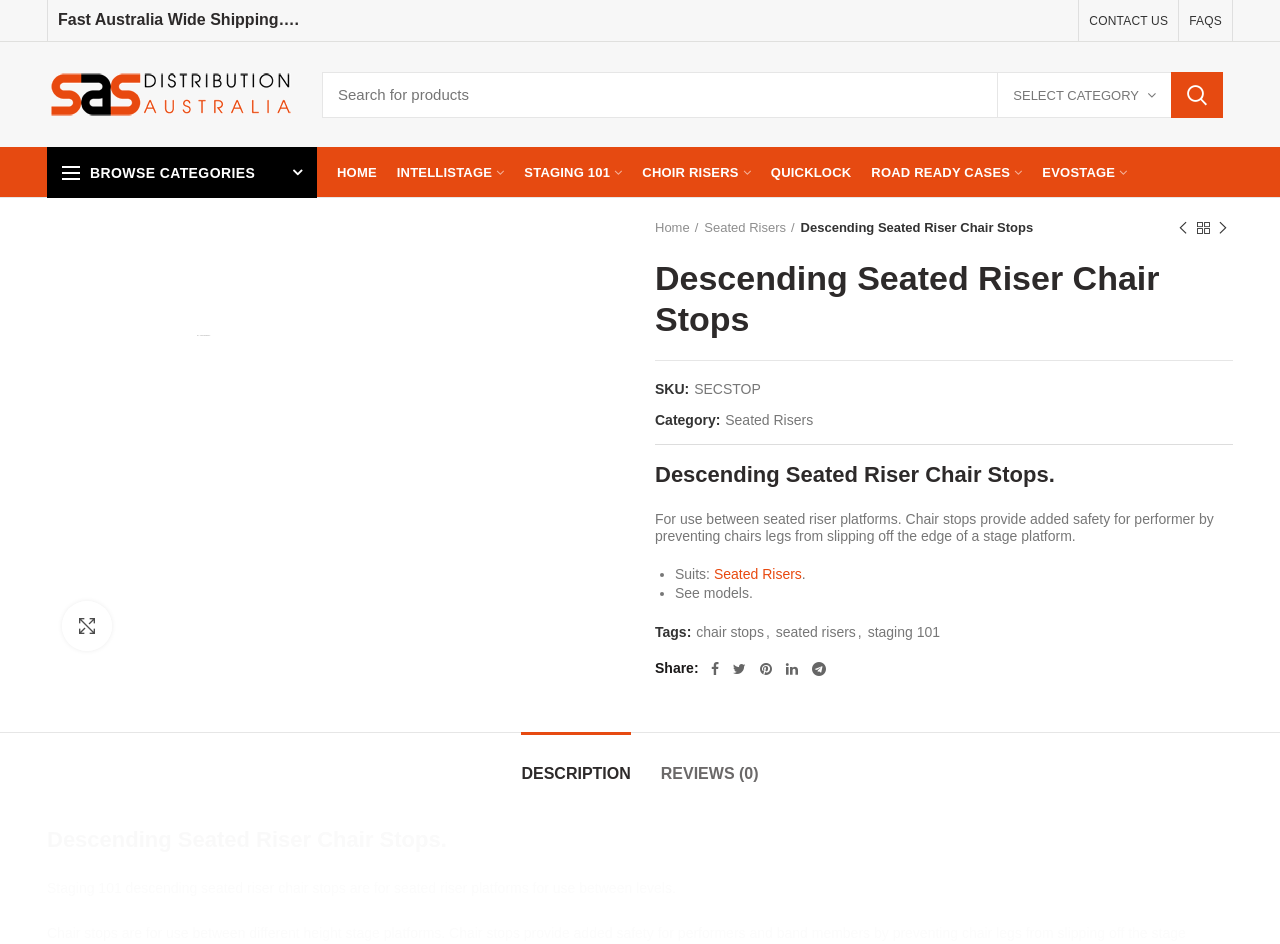Kindly determine the bounding box coordinates for the clickable area to achieve the given instruction: "Search for products".

[0.252, 0.076, 0.955, 0.124]